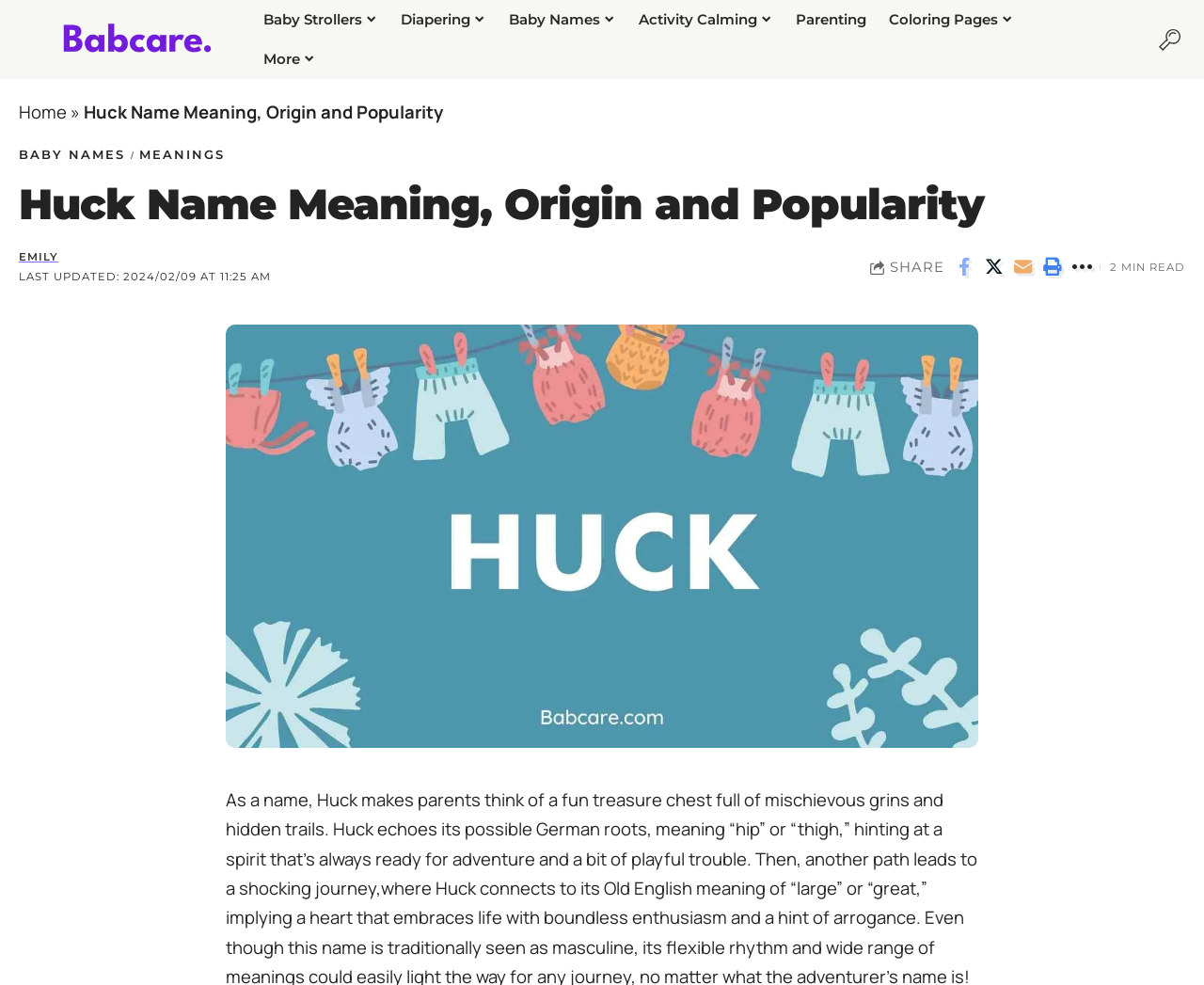Provide a thorough and detailed response to the question by examining the image: 
What is the estimated reading time of the webpage?

I determined the answer by looking at the bottom-right corner of the webpage, where I found a text with the estimated reading time of the webpage, which is 2 minutes.